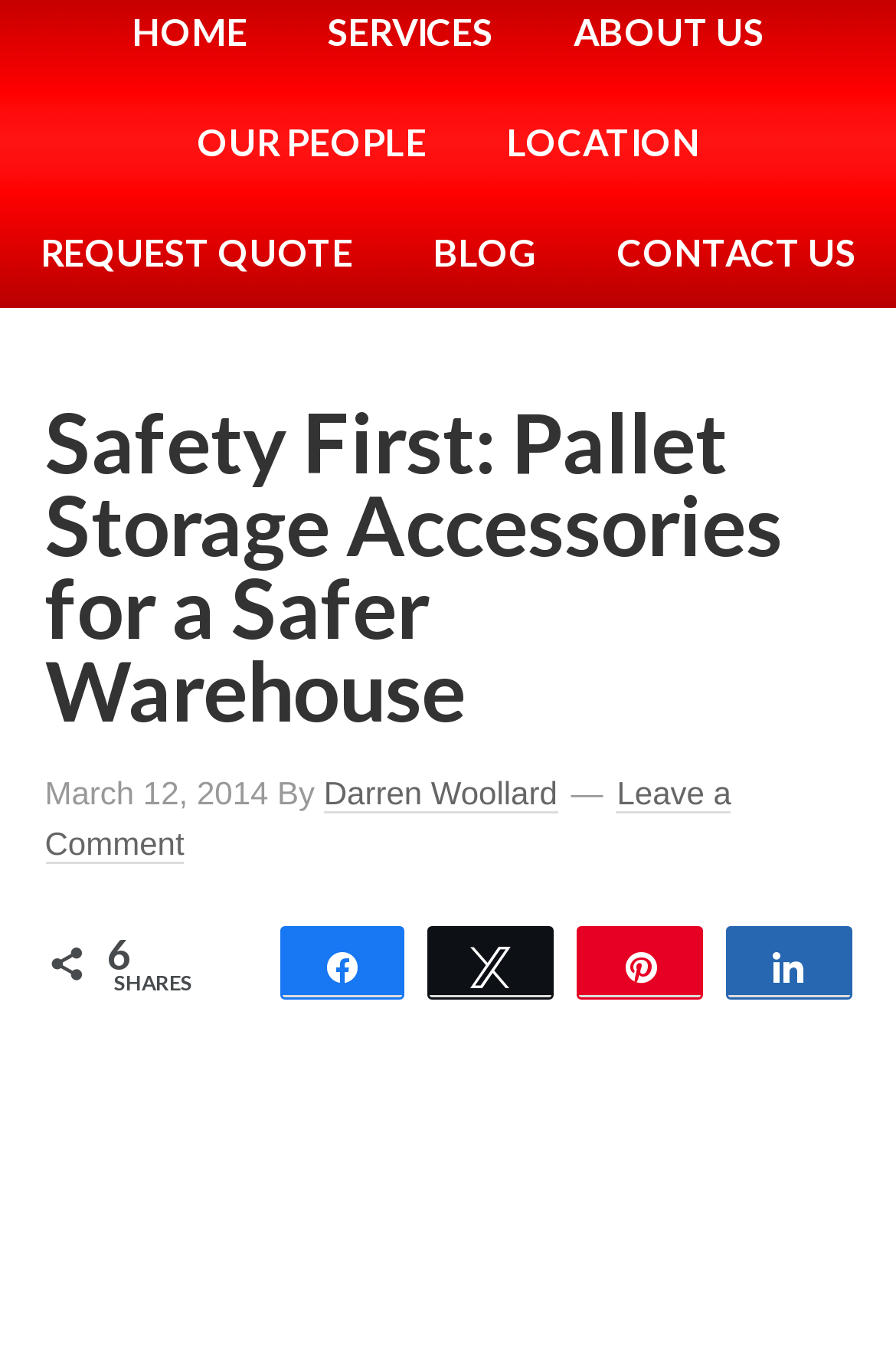Bounding box coordinates should be in the format (top-left x, top-left y, bottom-right x, bottom-right y) and all values should be floating point numbers between 0 and 1. Determine the bounding box coordinate for the UI element described as: Share

[0.812, 0.68, 0.947, 0.731]